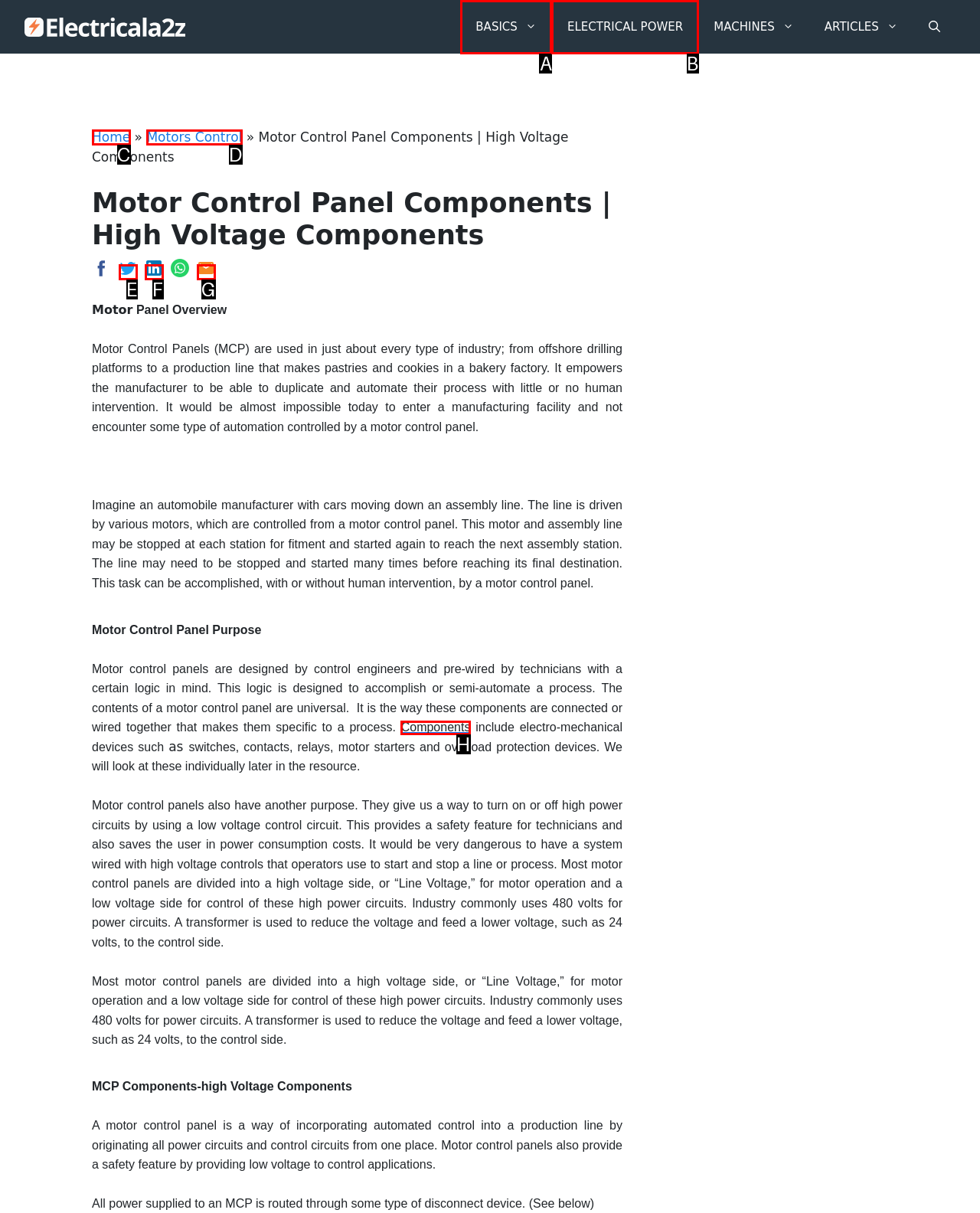Which lettered option matches the following description: Motors Control
Provide the letter of the matching option directly.

D